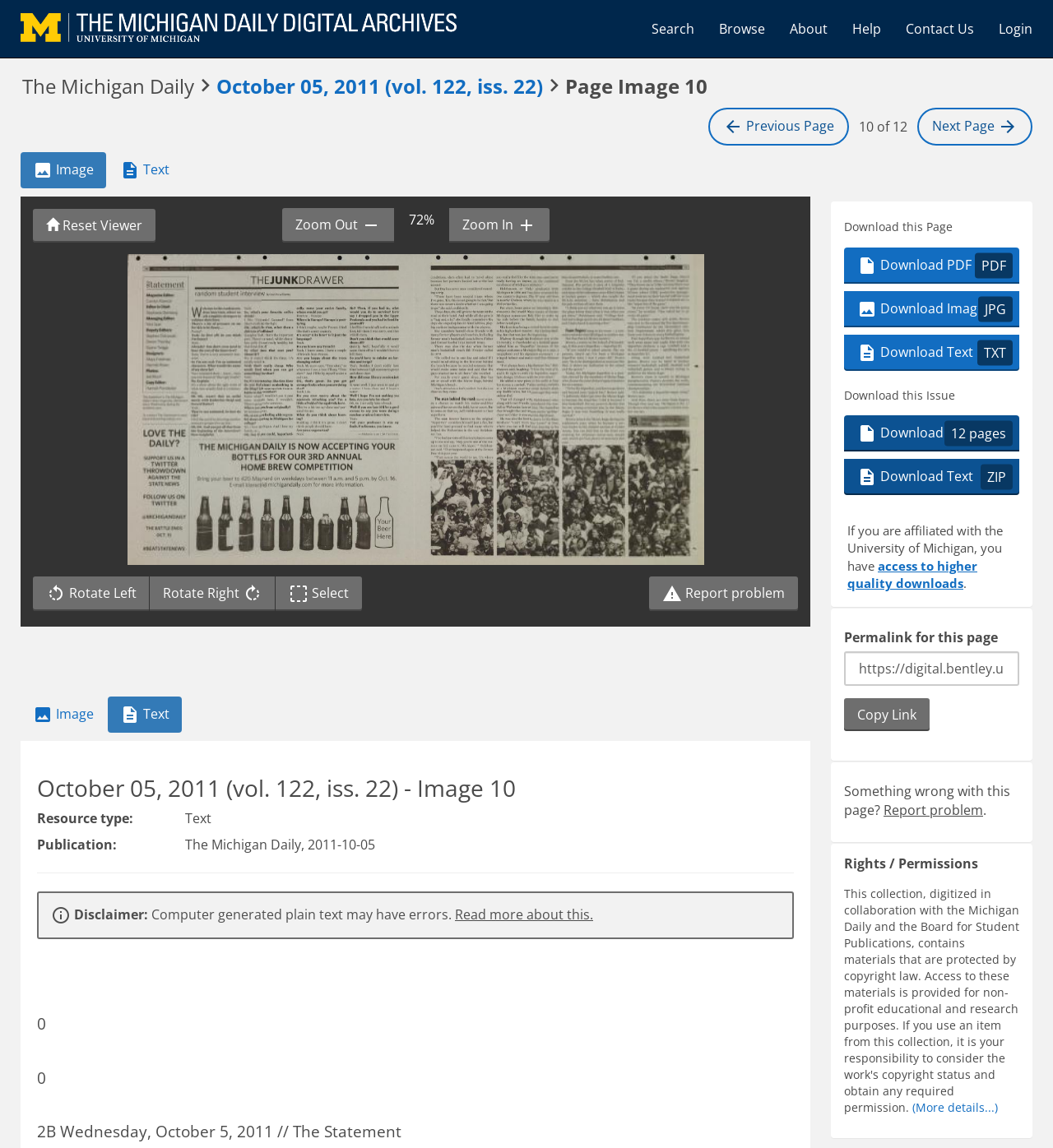Please find the bounding box coordinates of the element that needs to be clicked to perform the following instruction: "Copy the permalink for this page". The bounding box coordinates should be four float numbers between 0 and 1, represented as [left, top, right, bottom].

[0.802, 0.608, 0.883, 0.637]